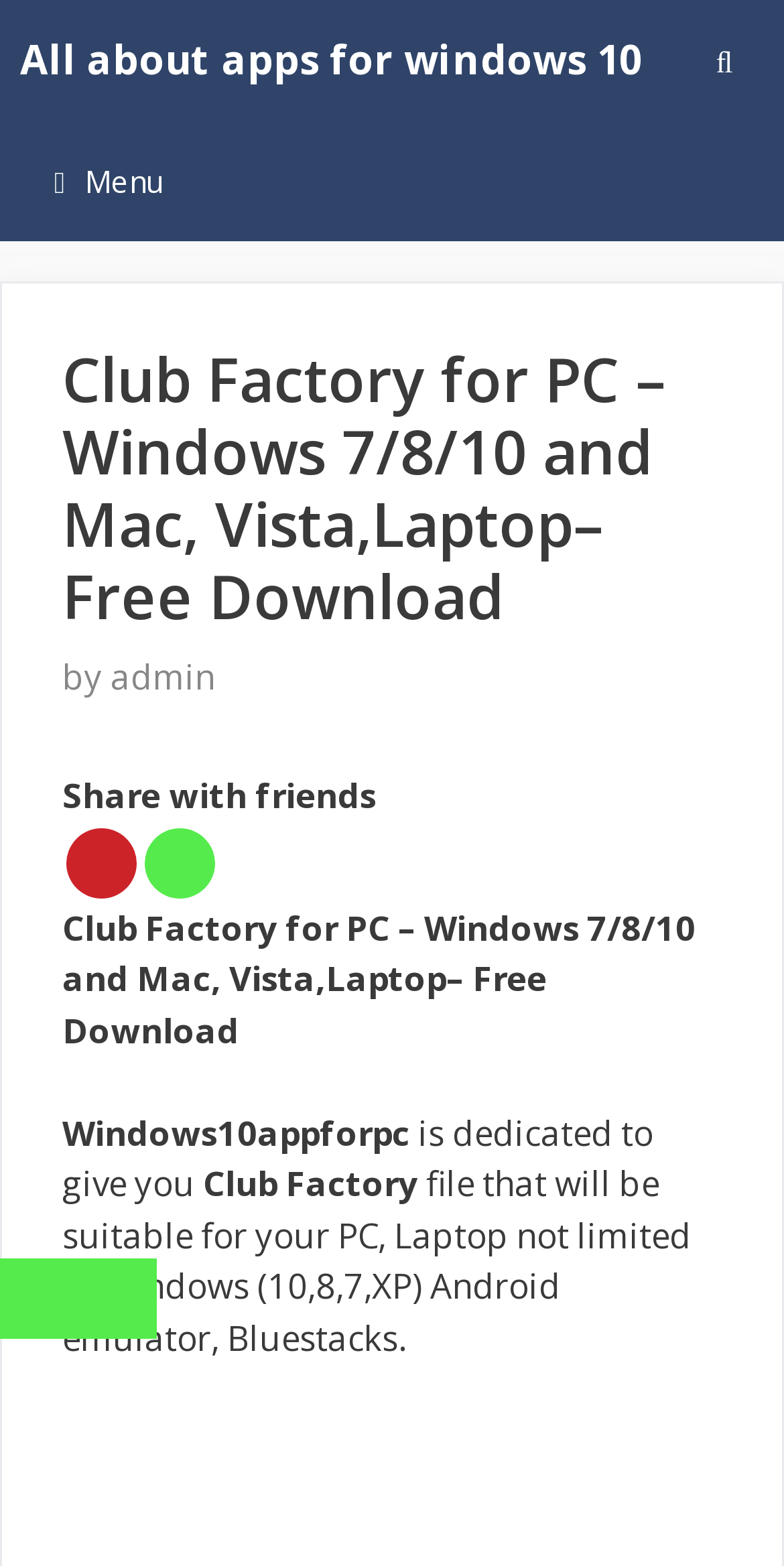Please find the bounding box for the following UI element description. Provide the coordinates in (top-left x, top-left y, bottom-right x, bottom-right y) format, with values between 0 and 1: aria-label="Open Search Bar"

[0.848, 0.0, 1.0, 0.077]